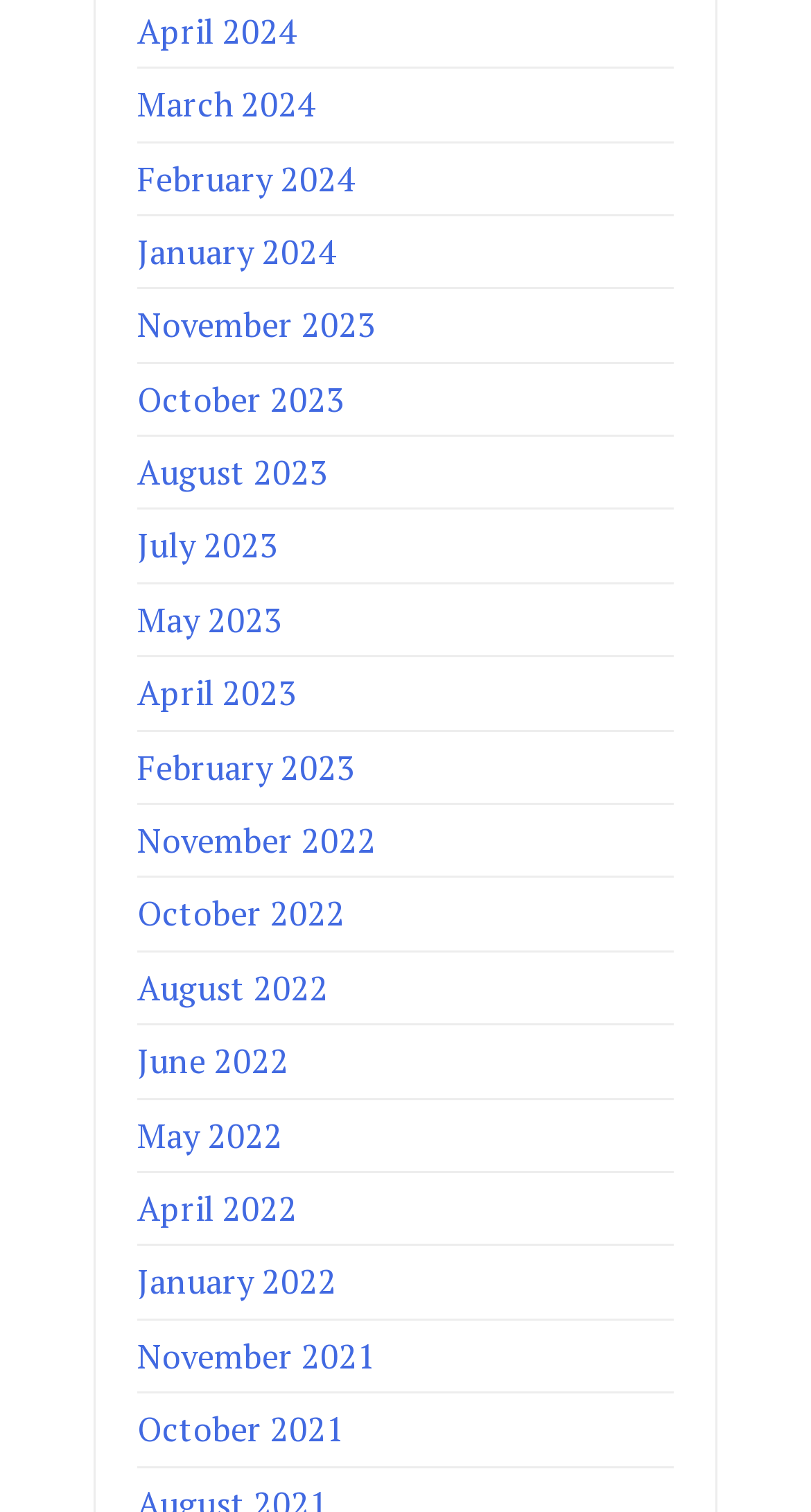Use a single word or phrase to respond to the question:
How many months are listed?

24